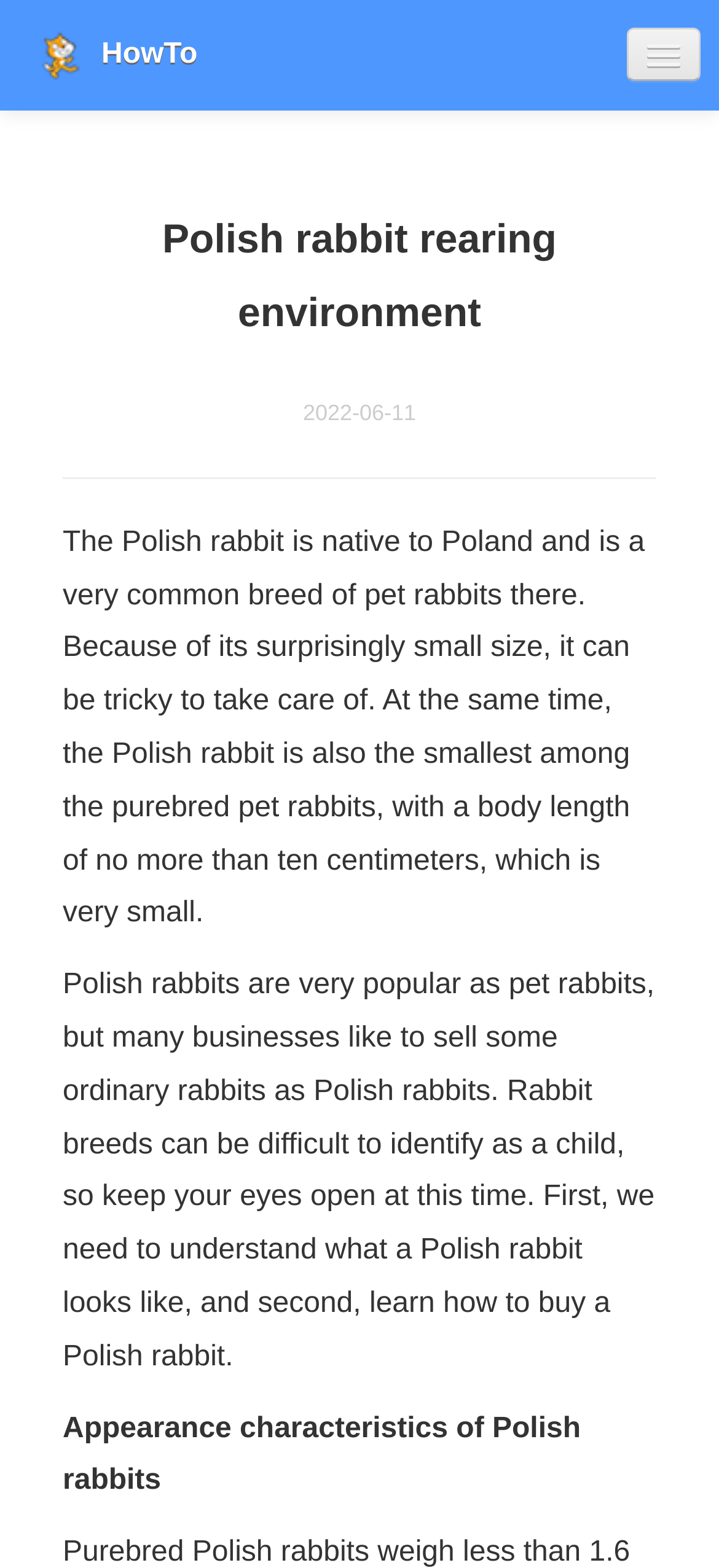Produce an elaborate caption capturing the essence of the webpage.

The webpage is about Polish rabbits, specifically their rearing environment. At the top left, there is a link to "HowTo" and a button on the top right. Below these elements, there is a list of links to various categories, including "Baby", "Beauty", "Fitness", "Health", "Home", "Psychology", "Communication", "Pets", "Electronics", and "Life", all aligned to the left side of the page.

The main content of the page starts with a heading that reads "Polish rabbit rearing environment". Below the heading, there is a date "2022-06-11" and a horizontal separator line. The main text of the page is divided into three paragraphs. The first paragraph describes the Polish rabbit, its origin, and its small size. The second paragraph discusses the popularity of Polish rabbits as pets and the importance of identifying them correctly. The third paragraph has a heading "Appearance characteristics of Polish rabbits", but its content is not provided.

Overall, the webpage provides information about Polish rabbits, their characteristics, and how to care for them.